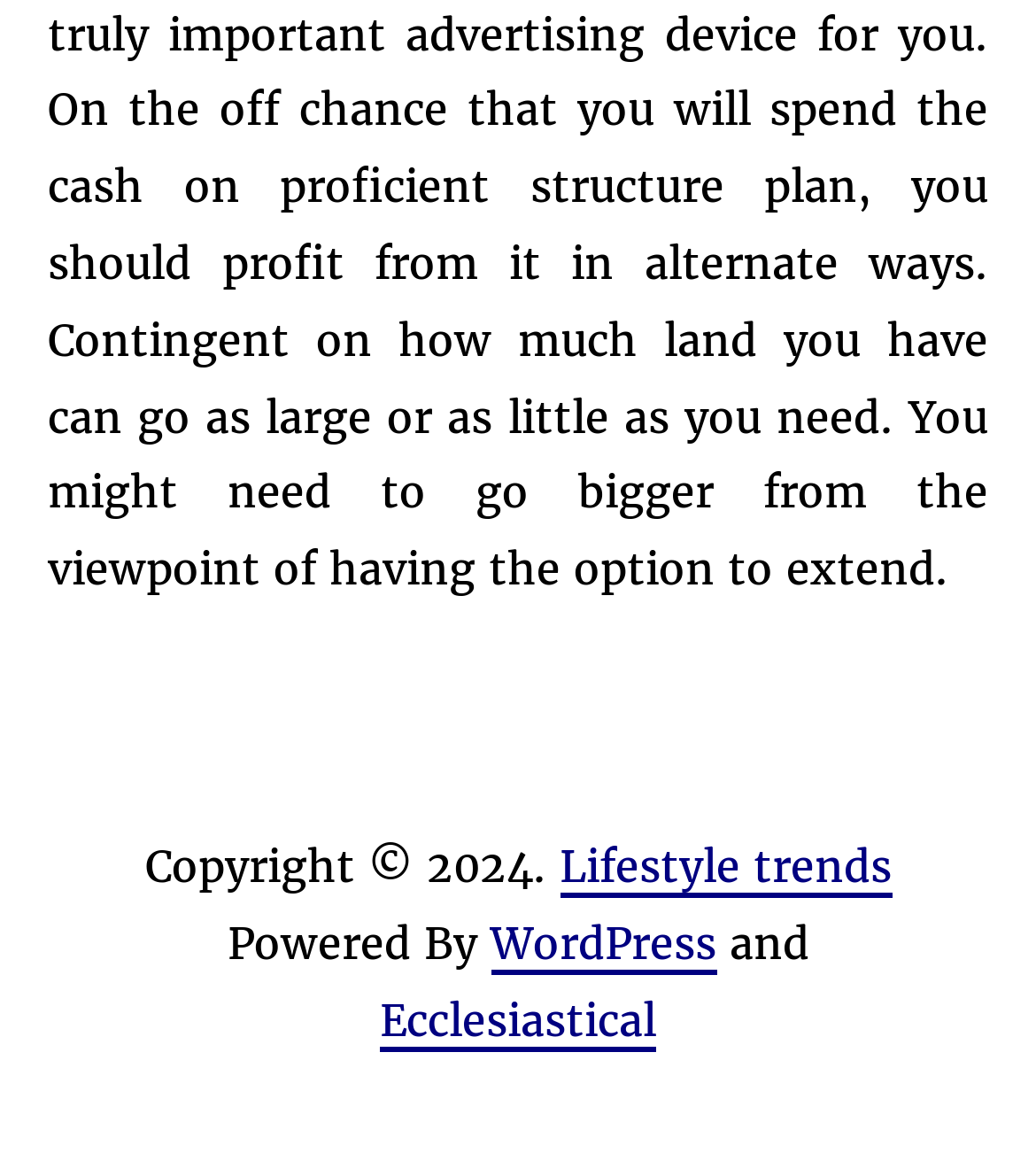What is the first word of the second link?
Look at the image and answer the question using a single word or phrase.

Lifestyle